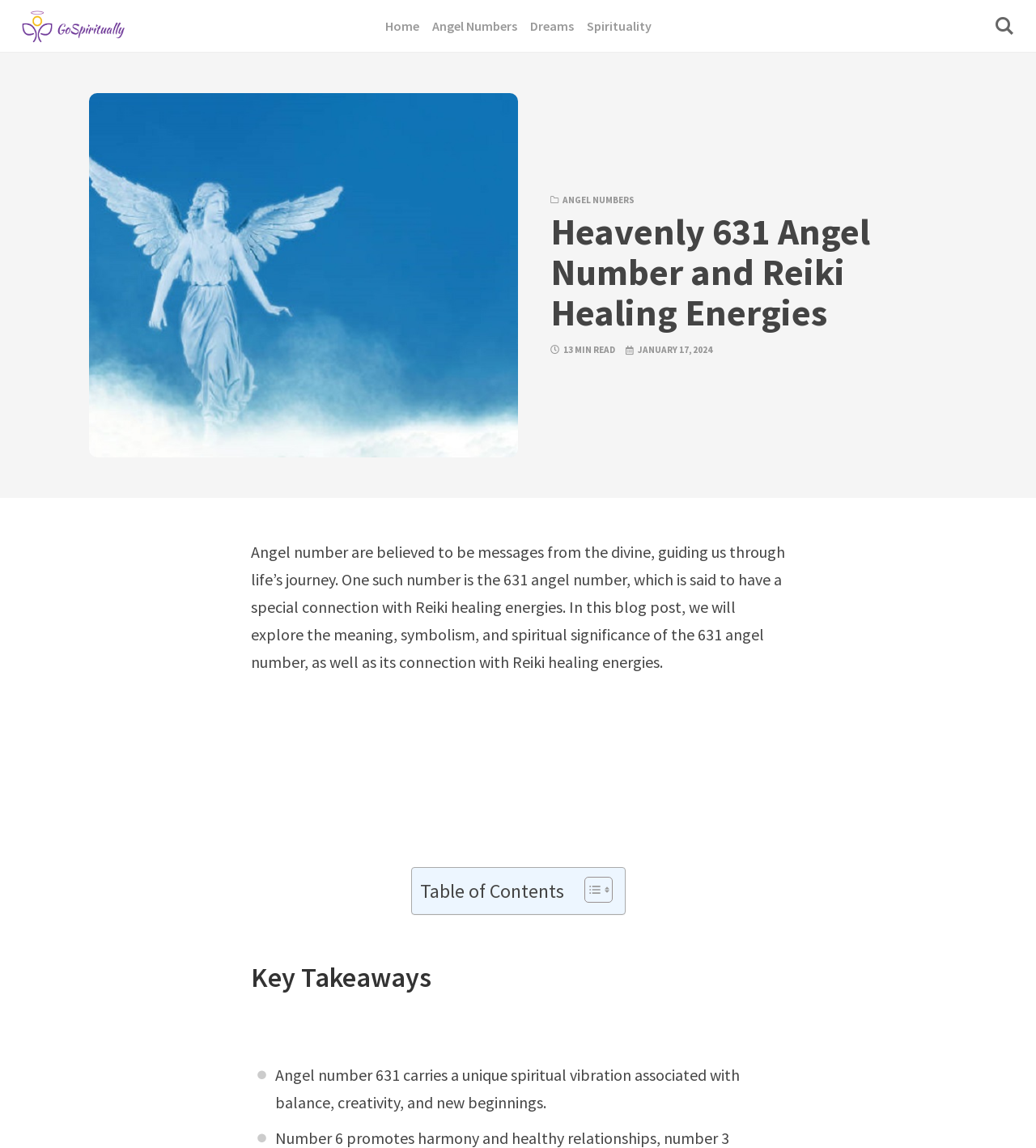Locate and provide the bounding box coordinates for the HTML element that matches this description: "Toggle".

[0.552, 0.763, 0.587, 0.787]